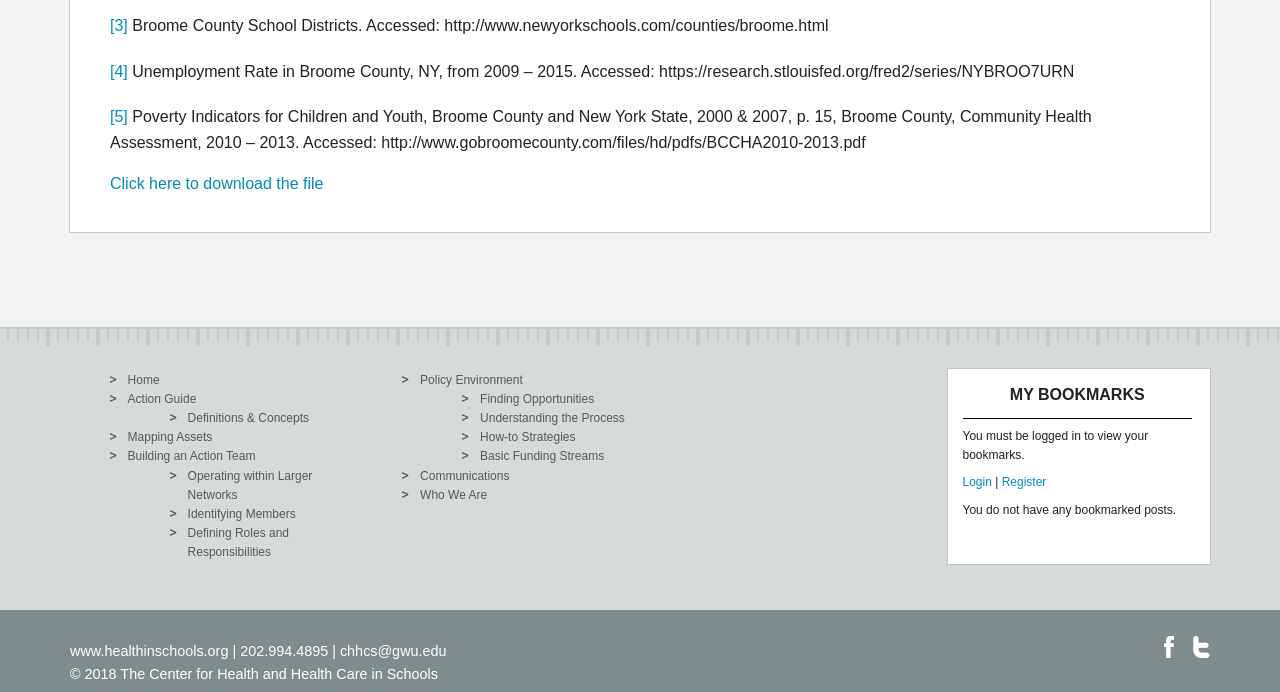Find the bounding box coordinates for the area that must be clicked to perform this action: "Login to view bookmarks".

[0.752, 0.687, 0.775, 0.707]